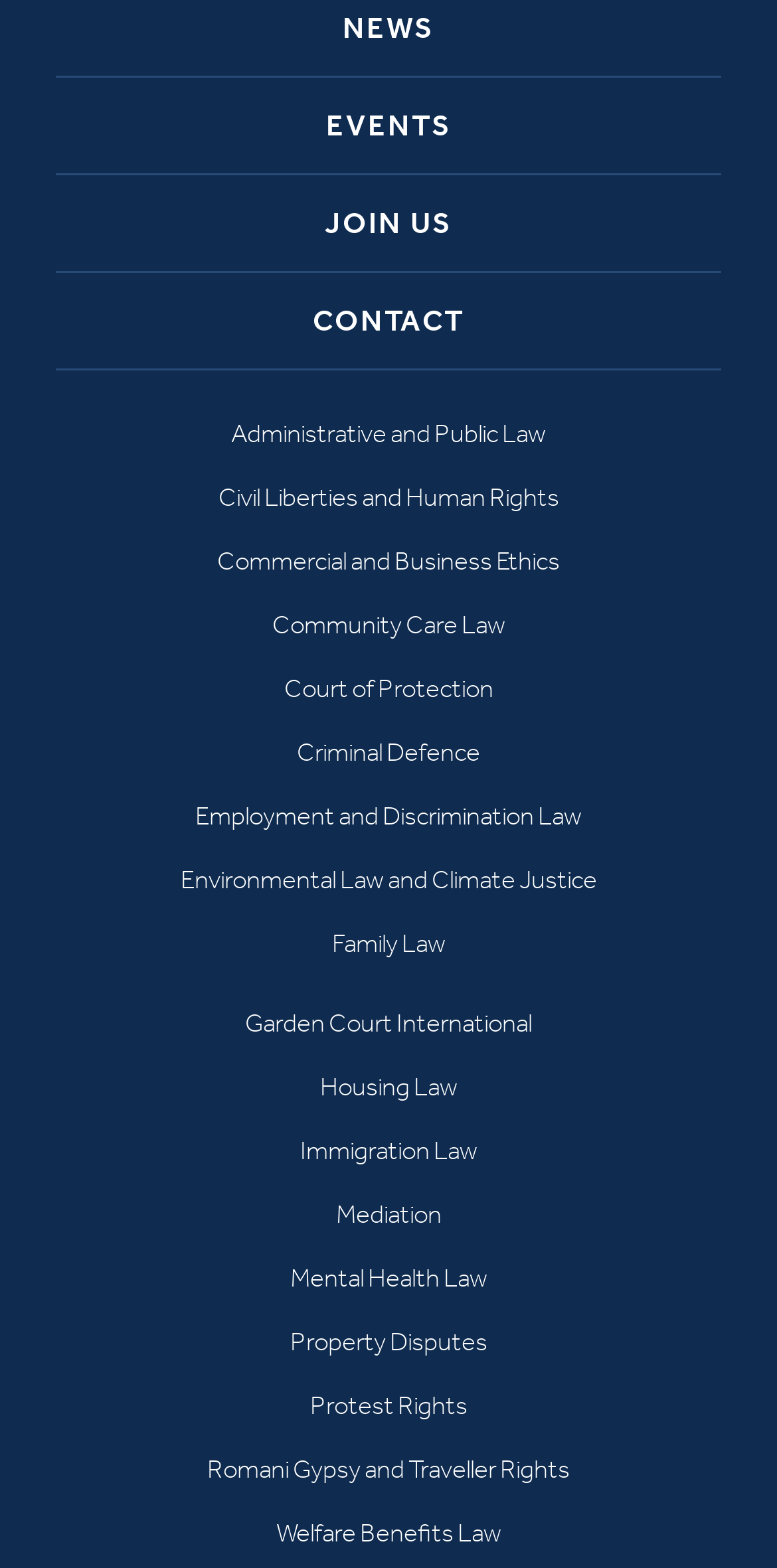Pinpoint the bounding box coordinates of the area that must be clicked to complete this instruction: "visit Administrative and Public Law page".

[0.297, 0.267, 0.703, 0.286]